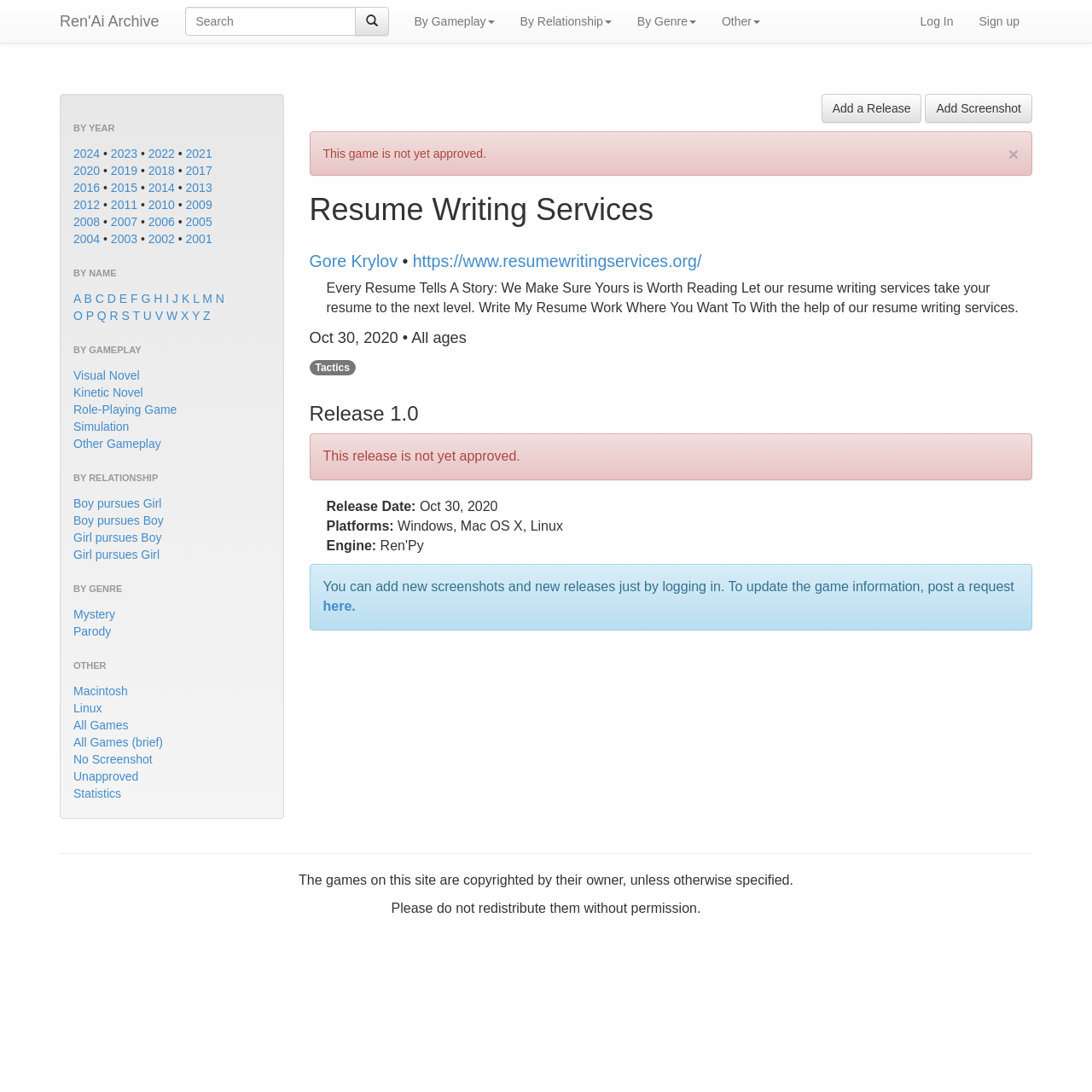Bounding box coordinates are specified in the format (top-left x, top-left y, bottom-right x, bottom-right y). All values are floating point numbers bounded between 0 and 1. Please provide the bounding box coordinate of the region this sentence describes: Mystery

[0.067, 0.556, 0.105, 0.569]